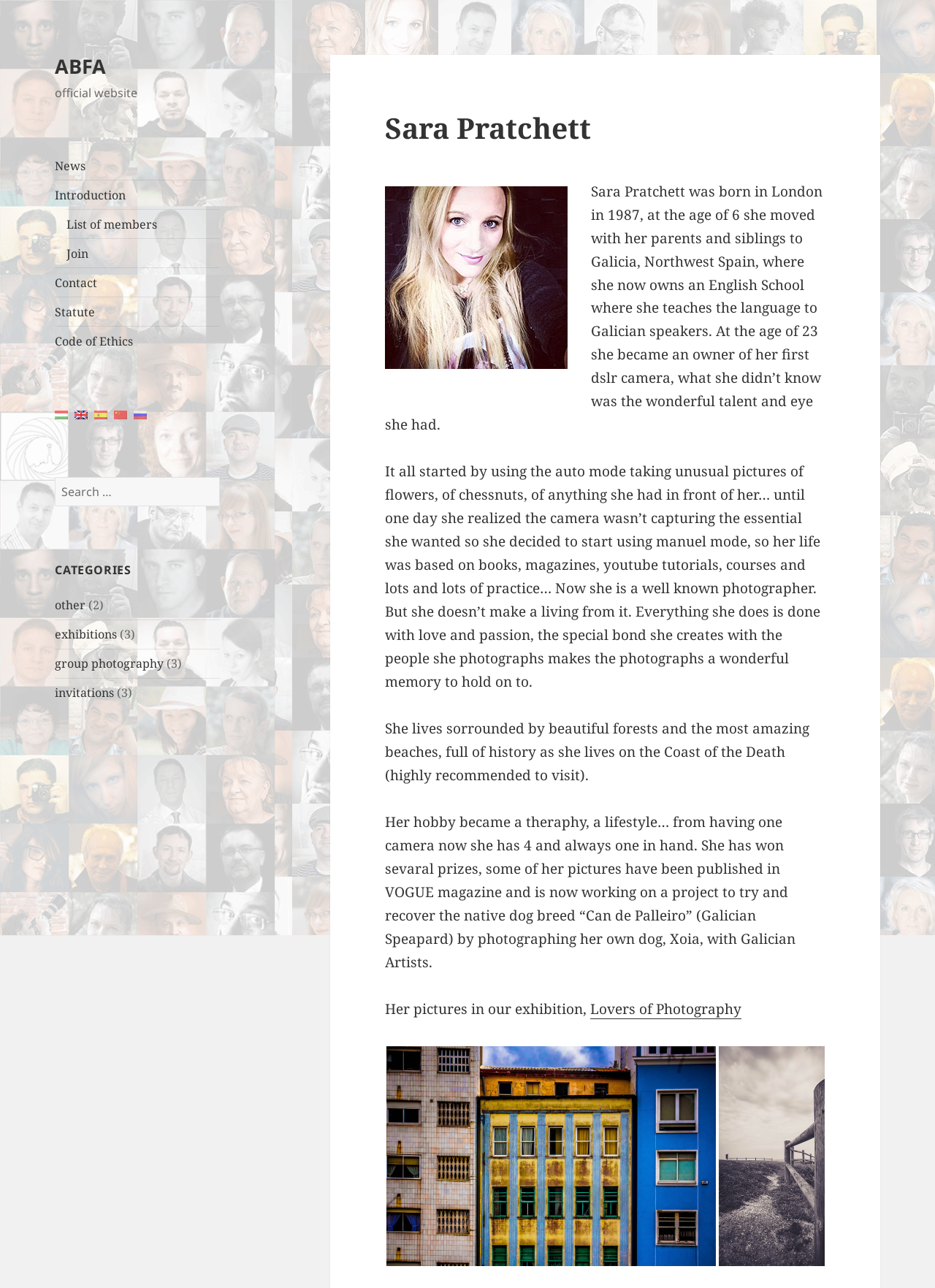What is the name of the region where Sara Pratchett lives?
Based on the screenshot, answer the question with a single word or phrase.

Coast of the Death